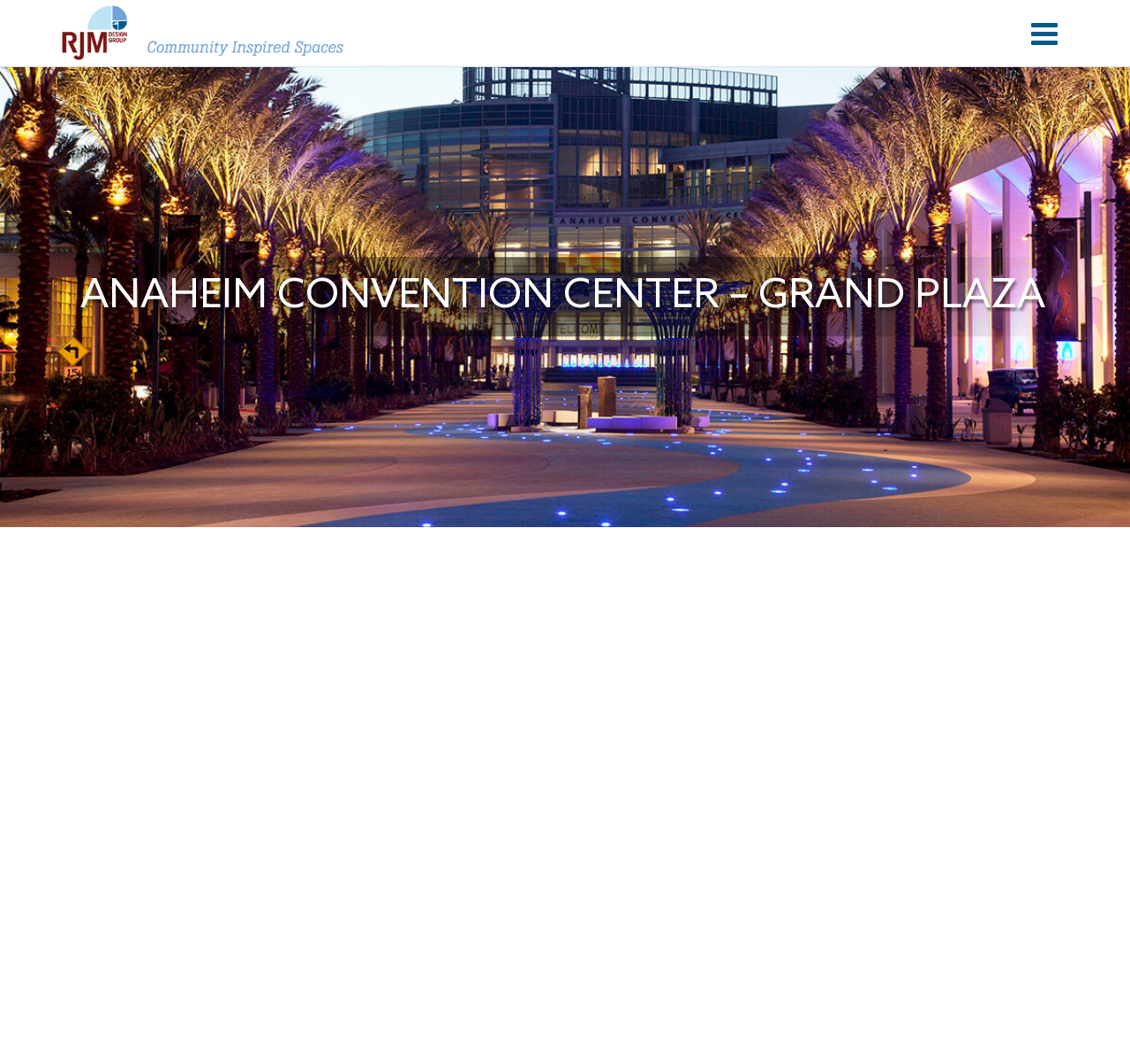How much outdoor programmable space will be available?
Carefully analyze the image and provide a thorough answer to the question.

The webpage mentions that 'RJM Design Group is leading the project team in charge of developing a pedestrian plaza with up to 100,000 square feet of outdoor programmable space at the main entrance for the Convention Center.' This information is provided in the StaticText element with ID 519.